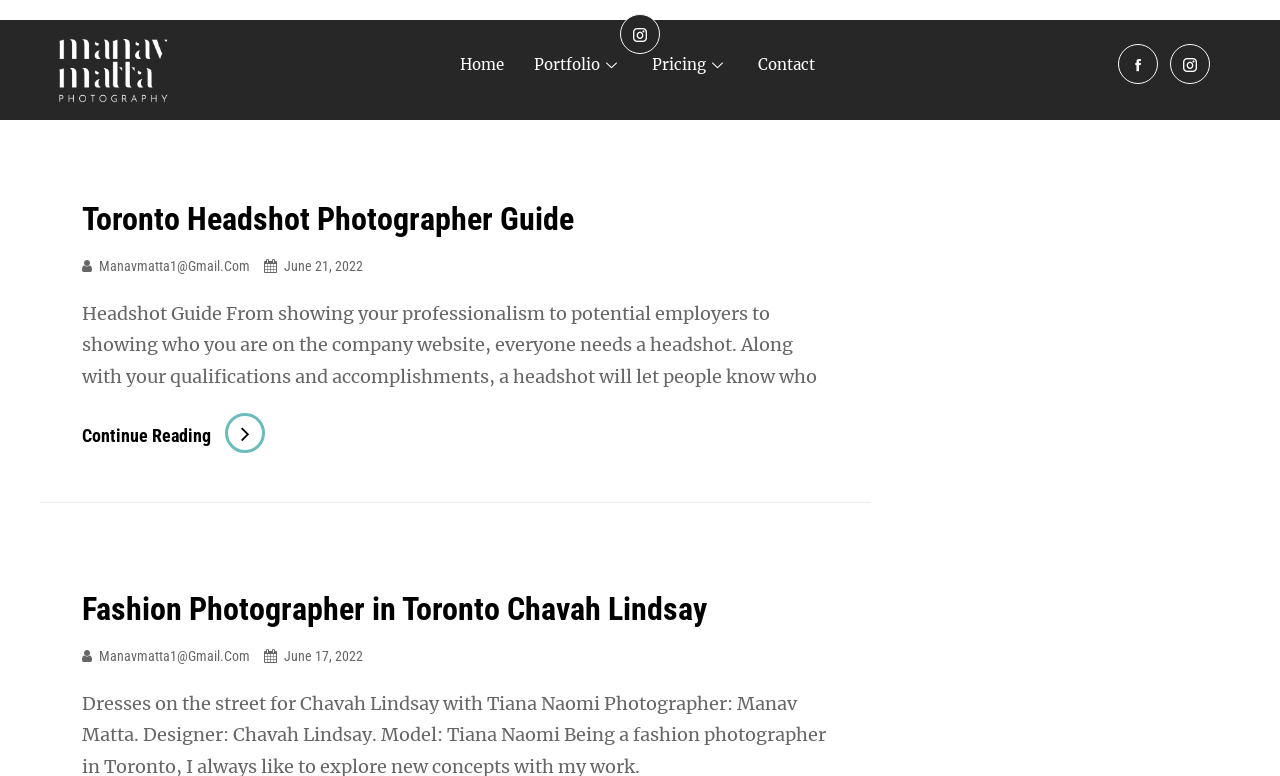Consider the image and give a detailed and elaborate answer to the question: 
What is the date of the second article?

I looked at the second article section and found the link ' June 17, 2022', which indicates the date of the article.